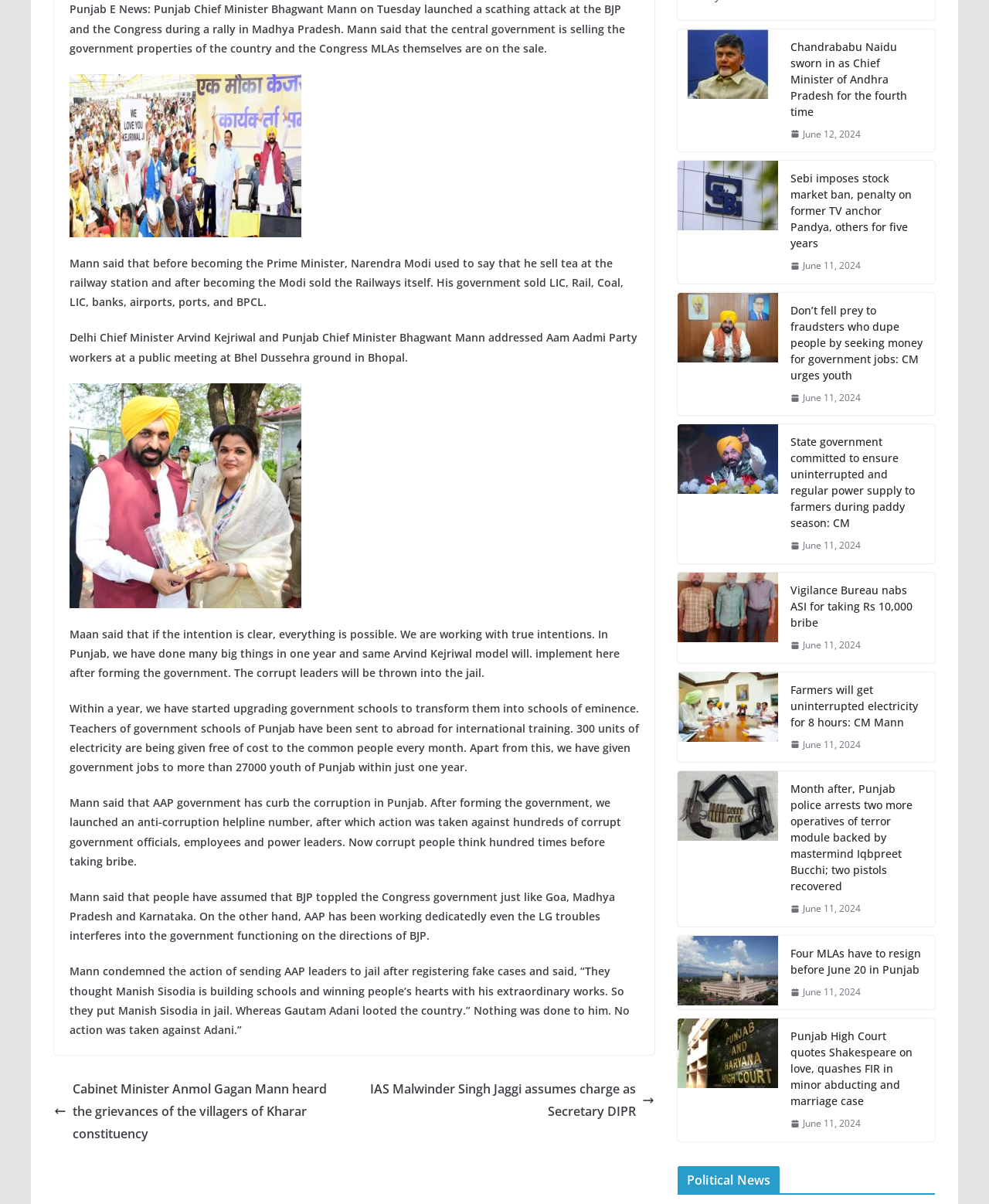Answer succinctly with a single word or phrase:
What is the date of the news article 'Chandrababu Naidu sworn in as Chief Minister of Andhra Pradesh for the fourth time'?

June 12, 2024